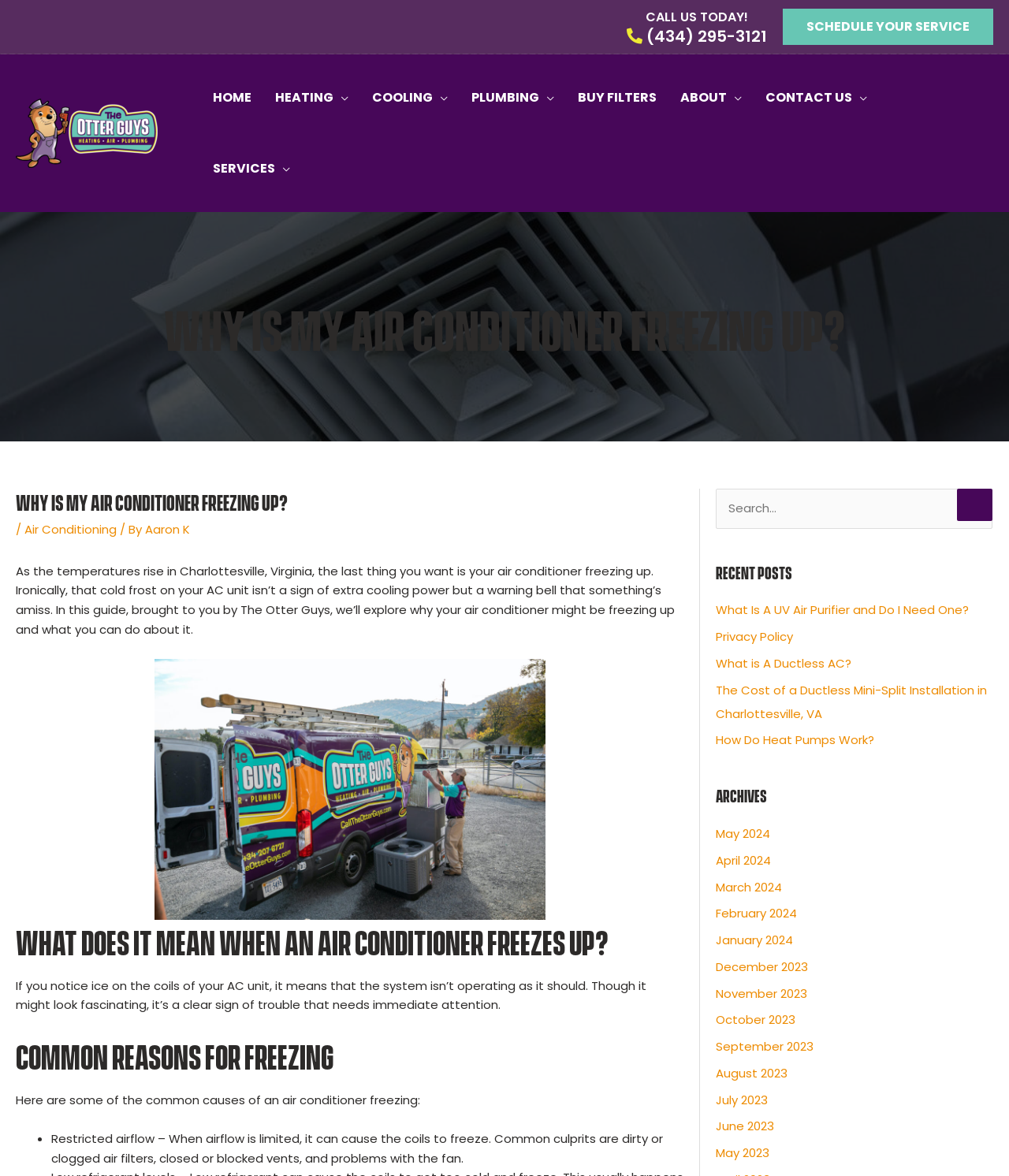Ascertain the bounding box coordinates for the UI element detailed here: "March 2024". The coordinates should be provided as [left, top, right, bottom] with each value being a float between 0 and 1.

[0.709, 0.706, 0.775, 0.72]